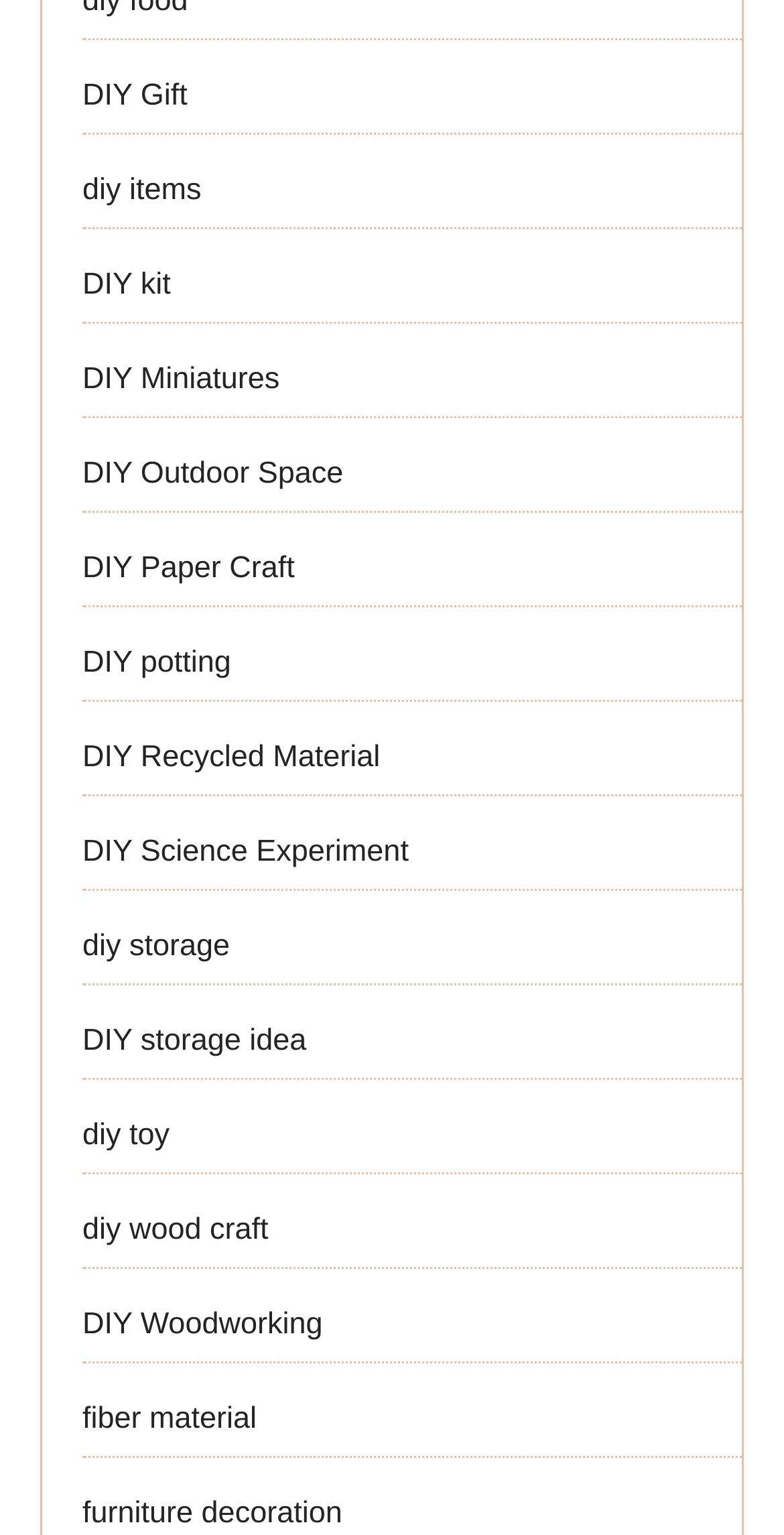Locate the bounding box coordinates of the area you need to click to fulfill this instruction: 'learn about DIY Paper Craft'. The coordinates must be in the form of four float numbers ranging from 0 to 1: [left, top, right, bottom].

[0.105, 0.36, 0.376, 0.382]